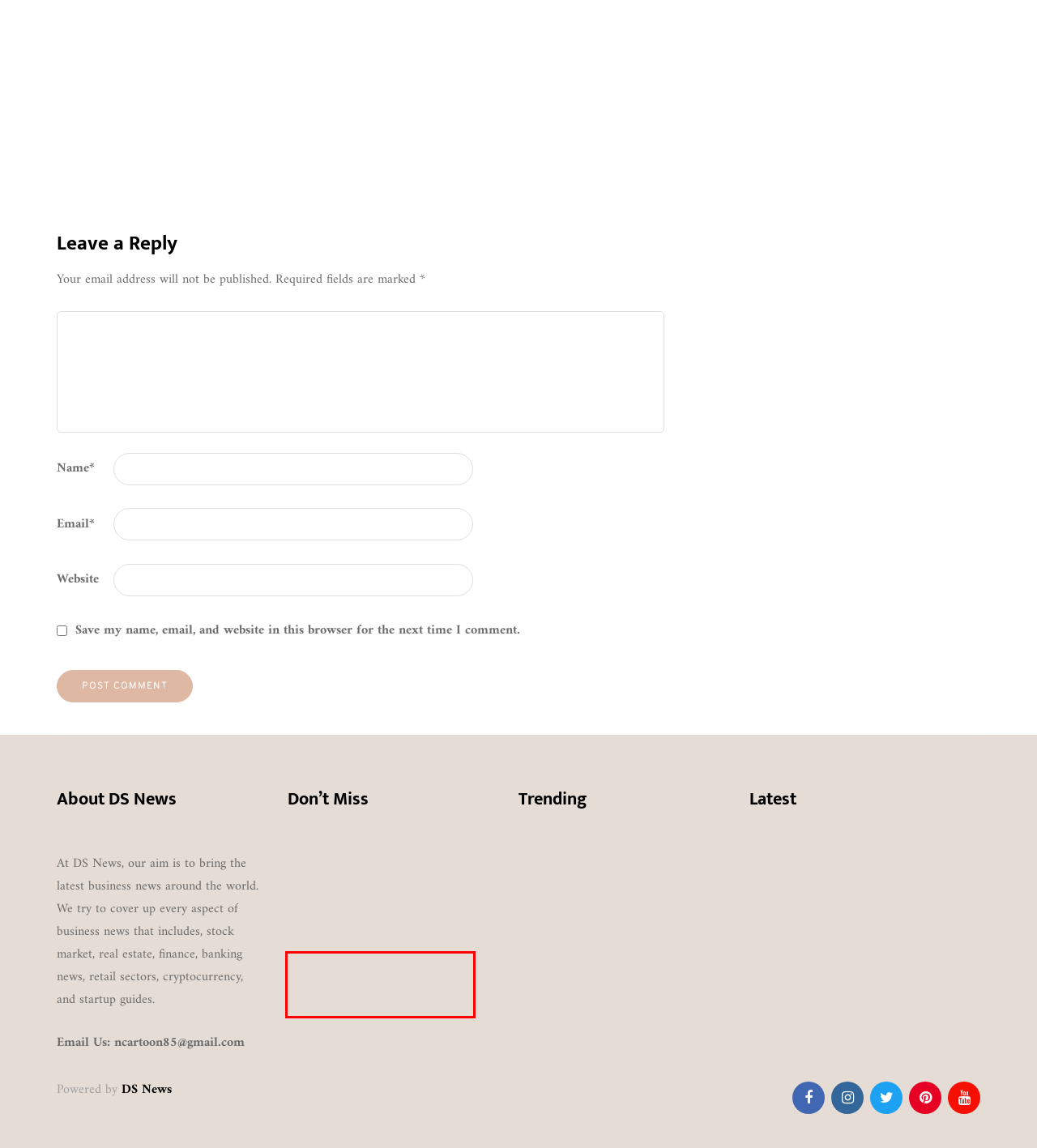You have a screenshot of a webpage with a red bounding box around an element. Choose the best matching webpage description that would appear after clicking the highlighted element. Here are the candidates:
A. Education – DS News
B. Exploring GamingInfos.com – Your Gateway to a Diverse Variety of Games – DS News
C. Daniel – DS News
D. Eye-Catching Benefits – DS News
E. Food – DS News
F. Healthy Birth Practice: The Importance of Skin-to-Skin Contact – DS News
G. 6 Simple Hacks for Keeping Your Car Clean All the Time – DS News
H. Extracurricular Activities - Beat Online Learning Fatigue

B